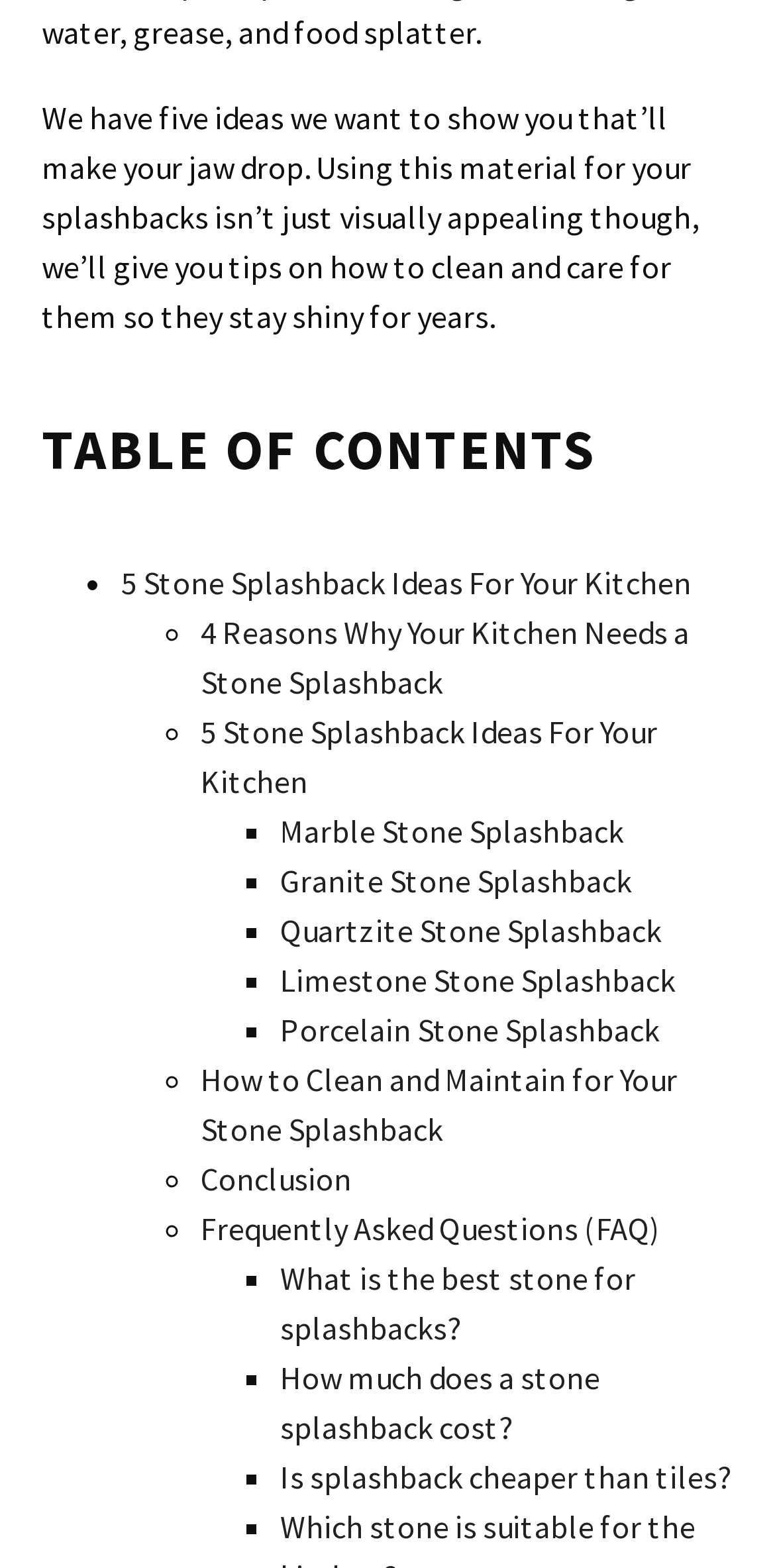Using the provided description Is splashback cheaper than tiles?, find the bounding box coordinates for the UI element. Provide the coordinates in (top-left x, top-left y, bottom-right x, bottom-right y) format, ensuring all values are between 0 and 1.

[0.362, 0.929, 0.944, 0.954]